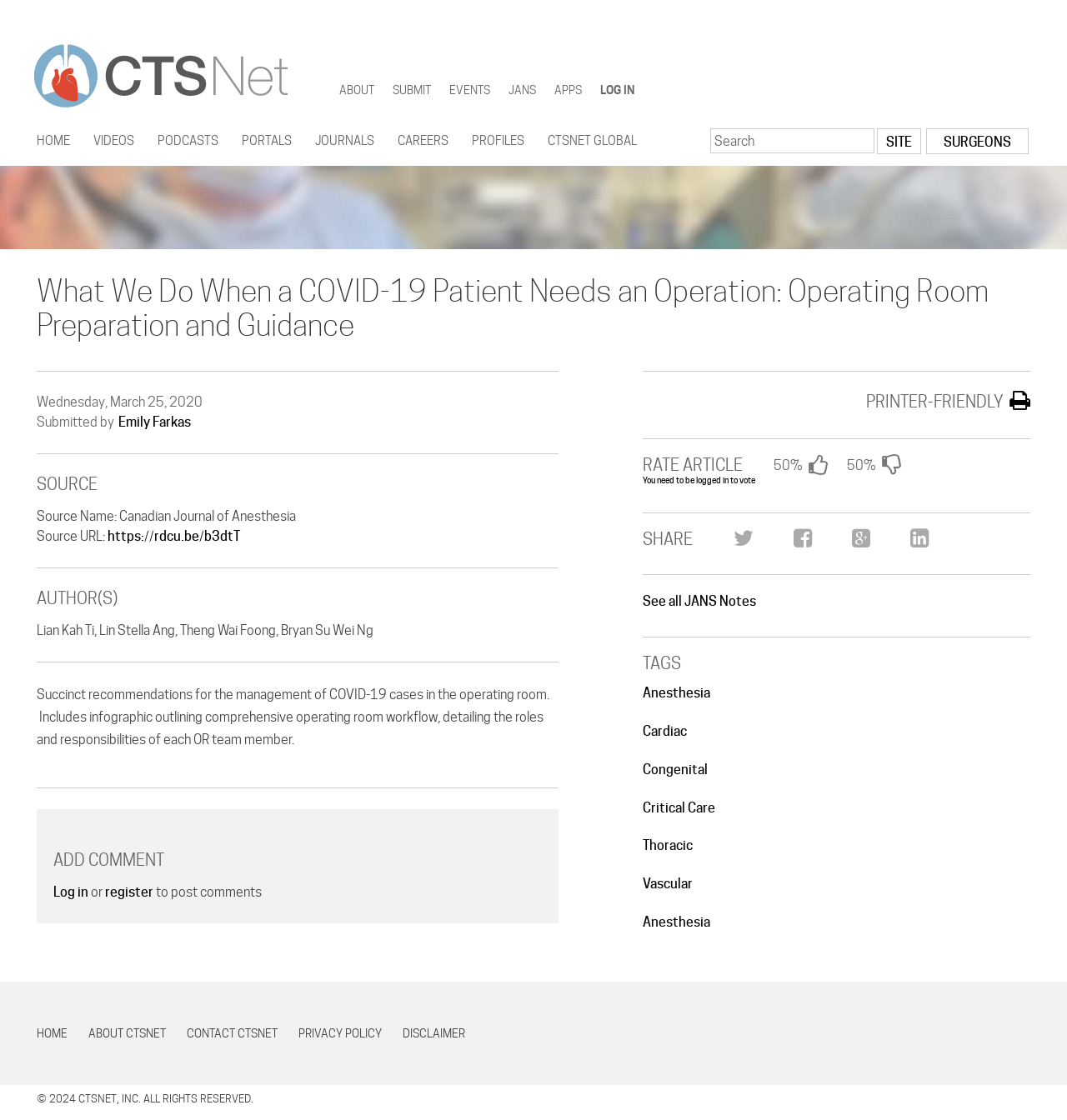Please determine the bounding box coordinates of the element to click in order to execute the following instruction: "Search for something". The coordinates should be four float numbers between 0 and 1, specified as [left, top, right, bottom].

[0.666, 0.115, 0.82, 0.137]